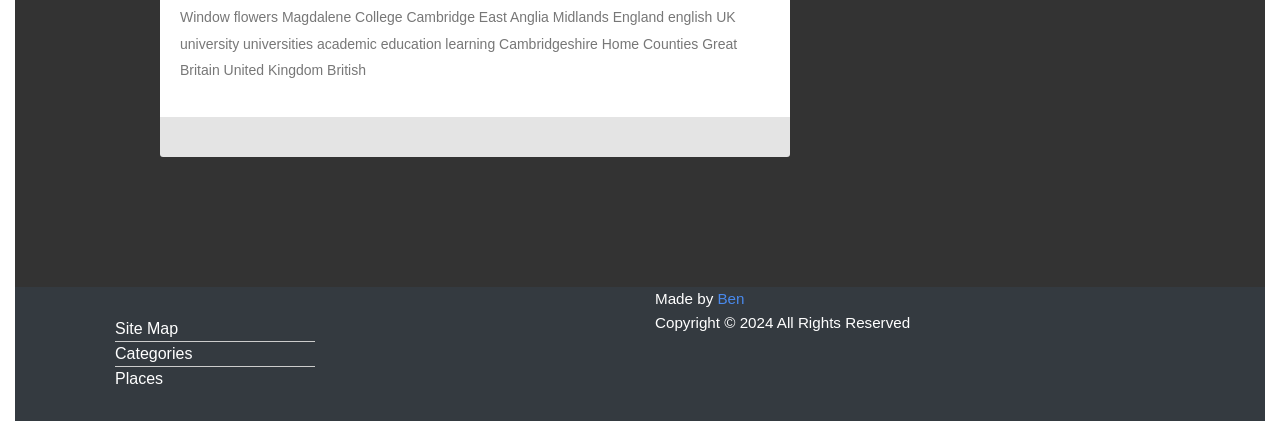Based on the element description: "Categories", identify the bounding box coordinates for this UI element. The coordinates must be four float numbers between 0 and 1, listed as [left, top, right, bottom].

[0.09, 0.812, 0.246, 0.869]